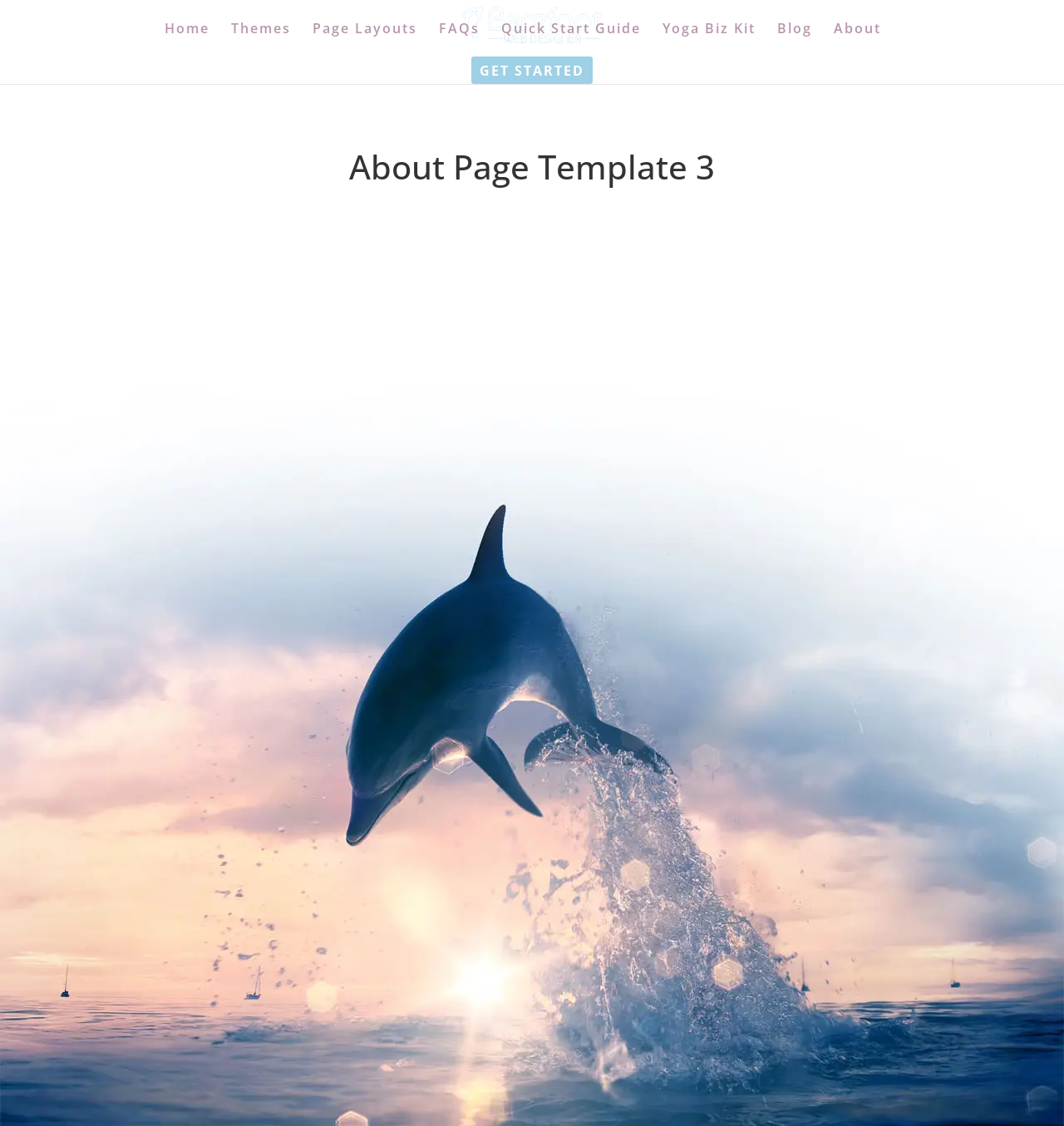Can you find the bounding box coordinates for the element to click on to achieve the instruction: "click on GET STARTED"?

[0.451, 0.057, 0.549, 0.088]